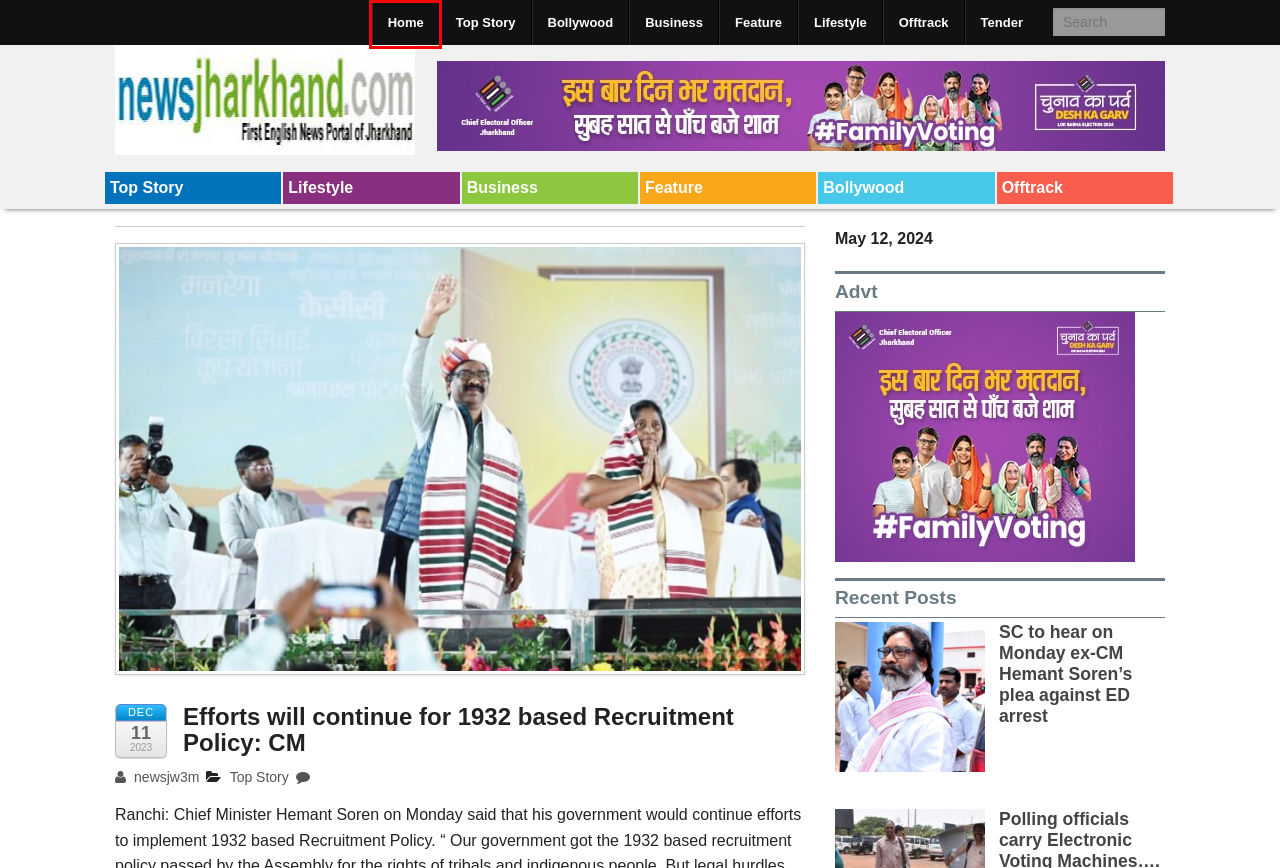With the provided webpage screenshot containing a red bounding box around a UI element, determine which description best matches the new webpage that appears after clicking the selected element. The choices are:
A. News Jharkhand - First English News Portal of Jharkhand
B. Business Archives - News Jharkhand
C. 5 things to teach kids about skin care - News Jharkhand
D. Top Story Archives - News Jharkhand
E. Bollywood Archives - News Jharkhand
F. Lifestyle Archives - News Jharkhand
G. SC to hear on Monday ex-CM Hemant Soren's plea against ED arrest - News Jharkhand
H. Offtrack Archives - News Jharkhand

A